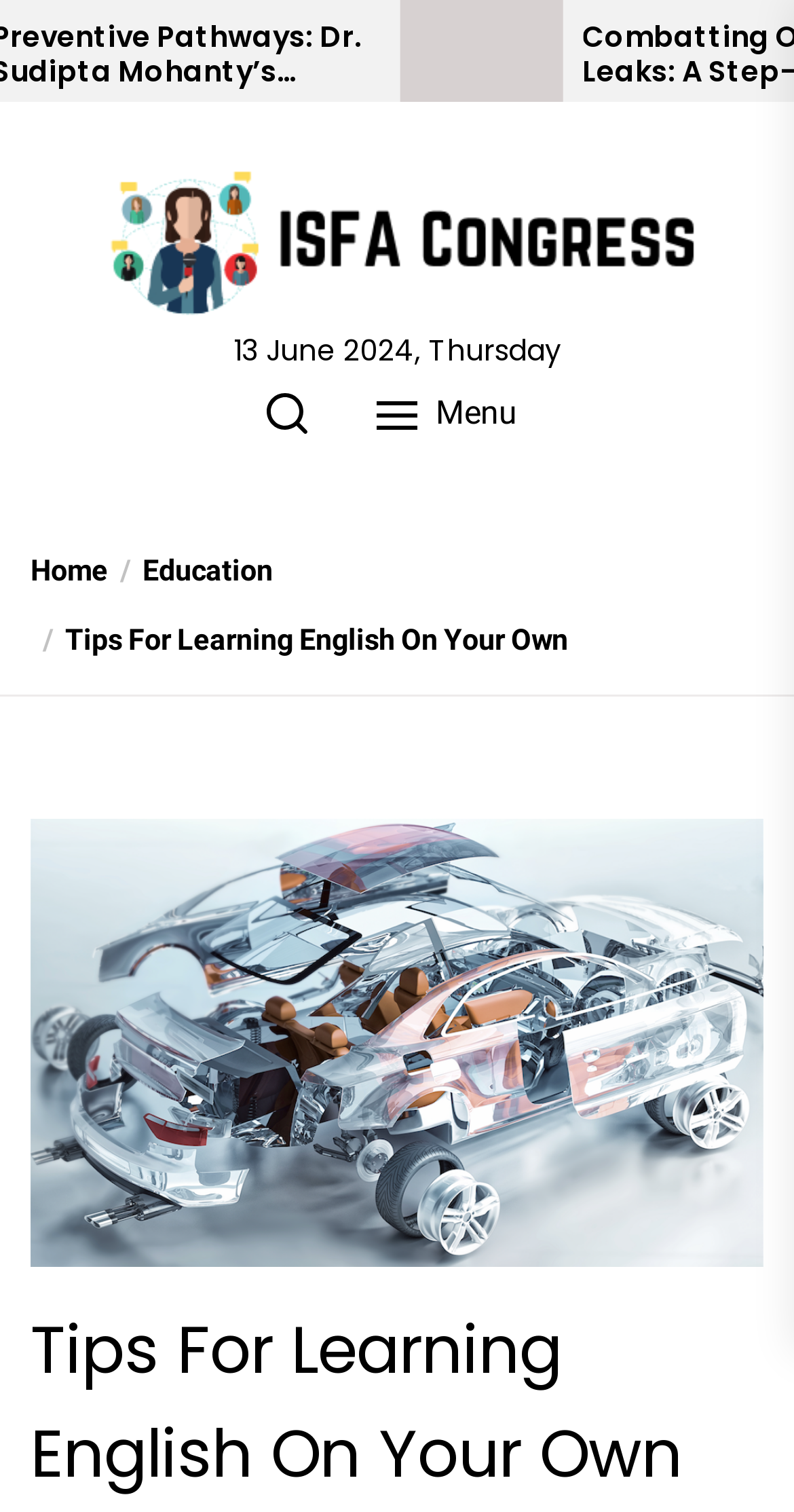Provide the bounding box coordinates of the UI element that matches the description: "alt="ISFA Congress"".

[0.115, 0.108, 0.885, 0.21]